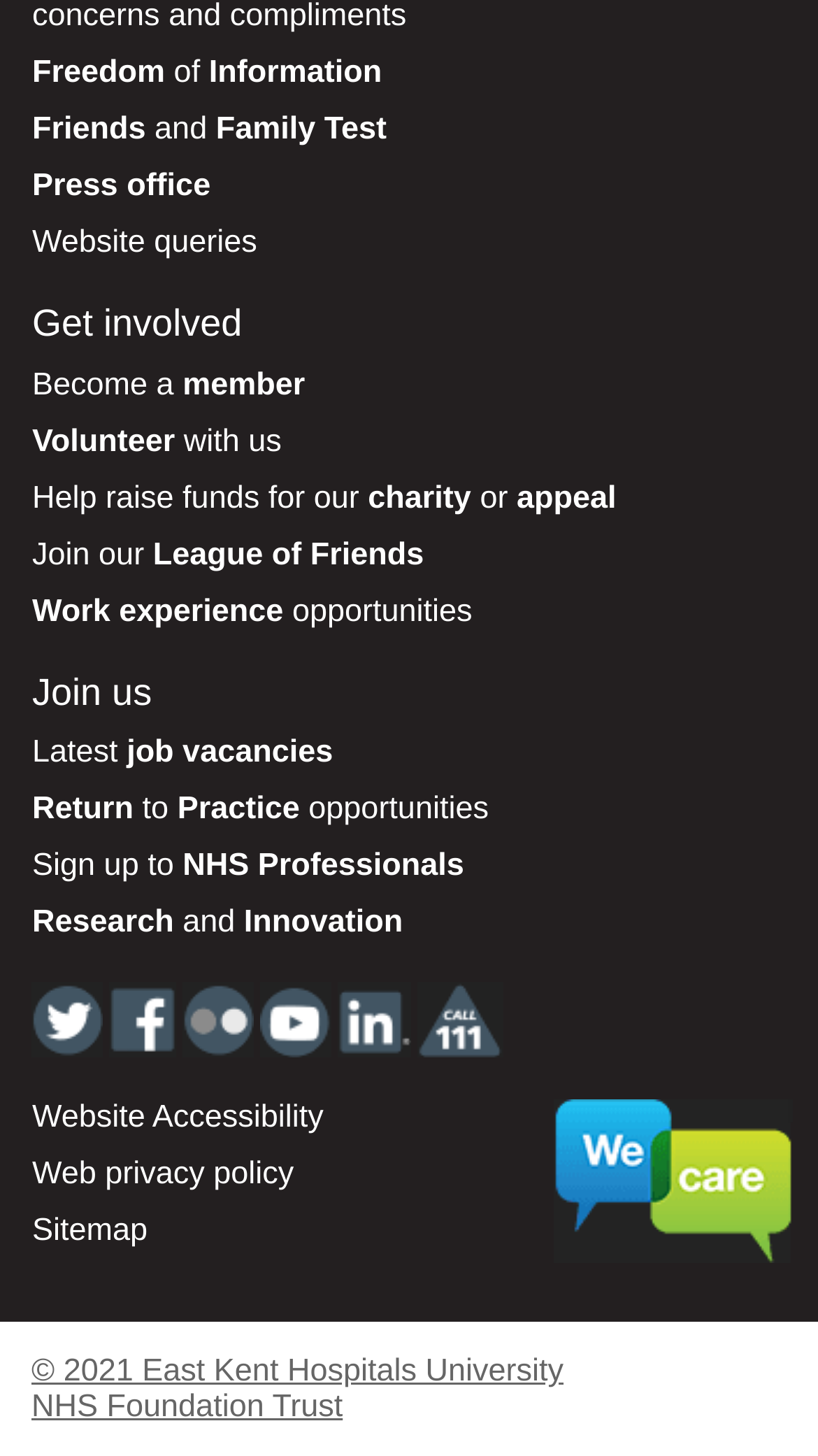How many social media links are there?
Answer with a single word or phrase, using the screenshot for reference.

5